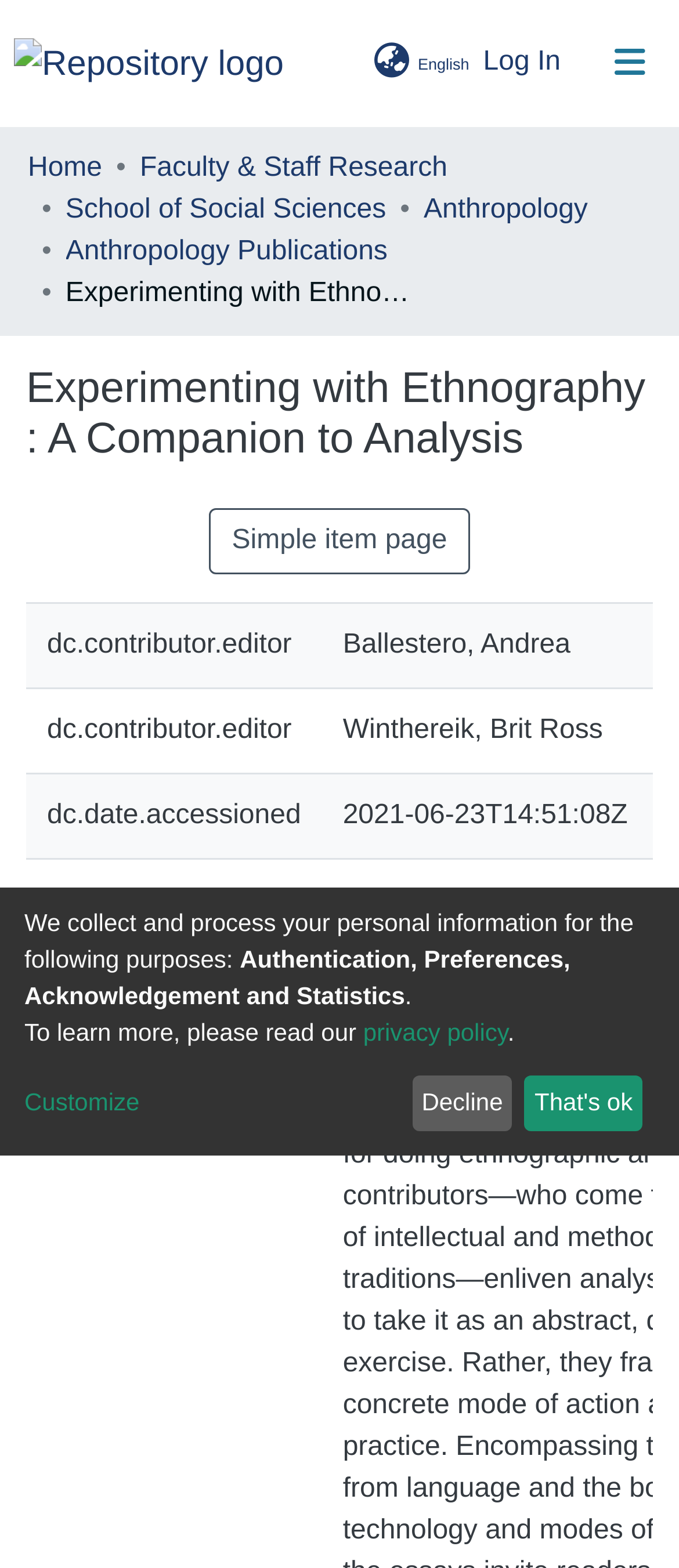Determine the bounding box coordinates of the region that needs to be clicked to achieve the task: "Log in".

[0.701, 0.03, 0.836, 0.049]